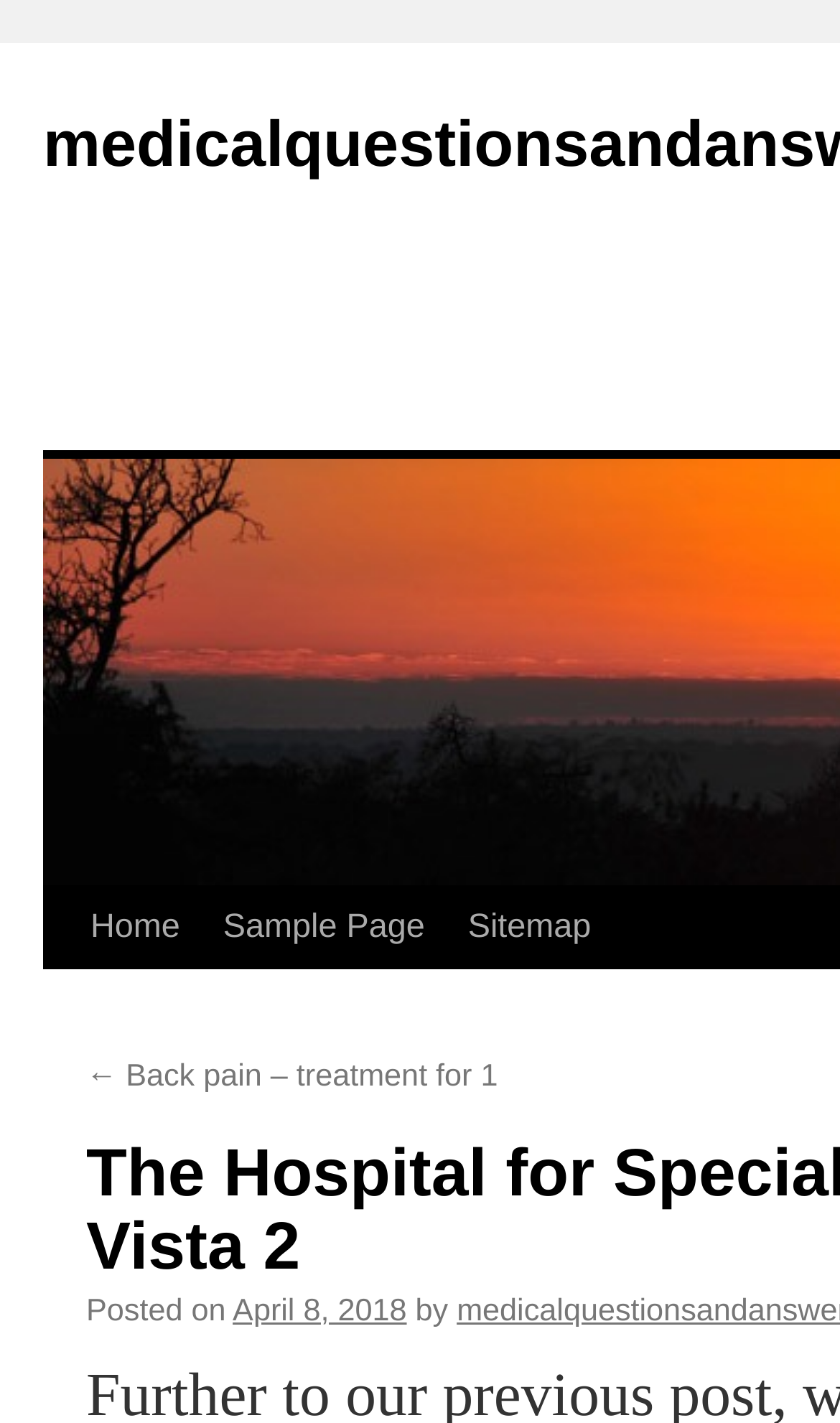What is the topic of the post?
Give a detailed explanation using the information visible in the image.

The topic of the post can be inferred from the link 'Back pain – treatment for 1', which suggests that the post is related to the treatment of back pain.